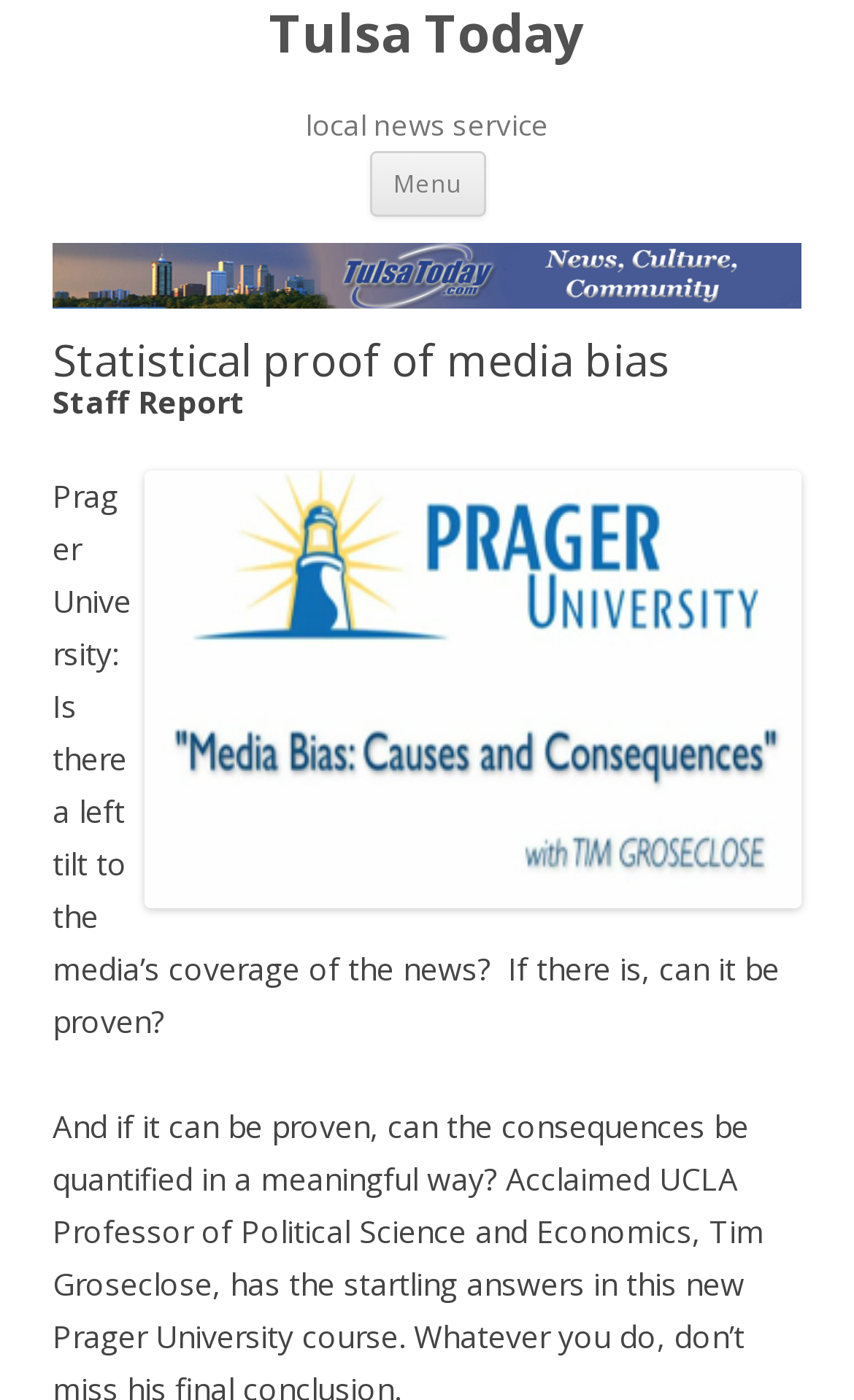Based on the element description, predict the bounding box coordinates (top-left x, top-left y, bottom-right x, bottom-right y) for the UI element in the screenshot: Central Asia

None